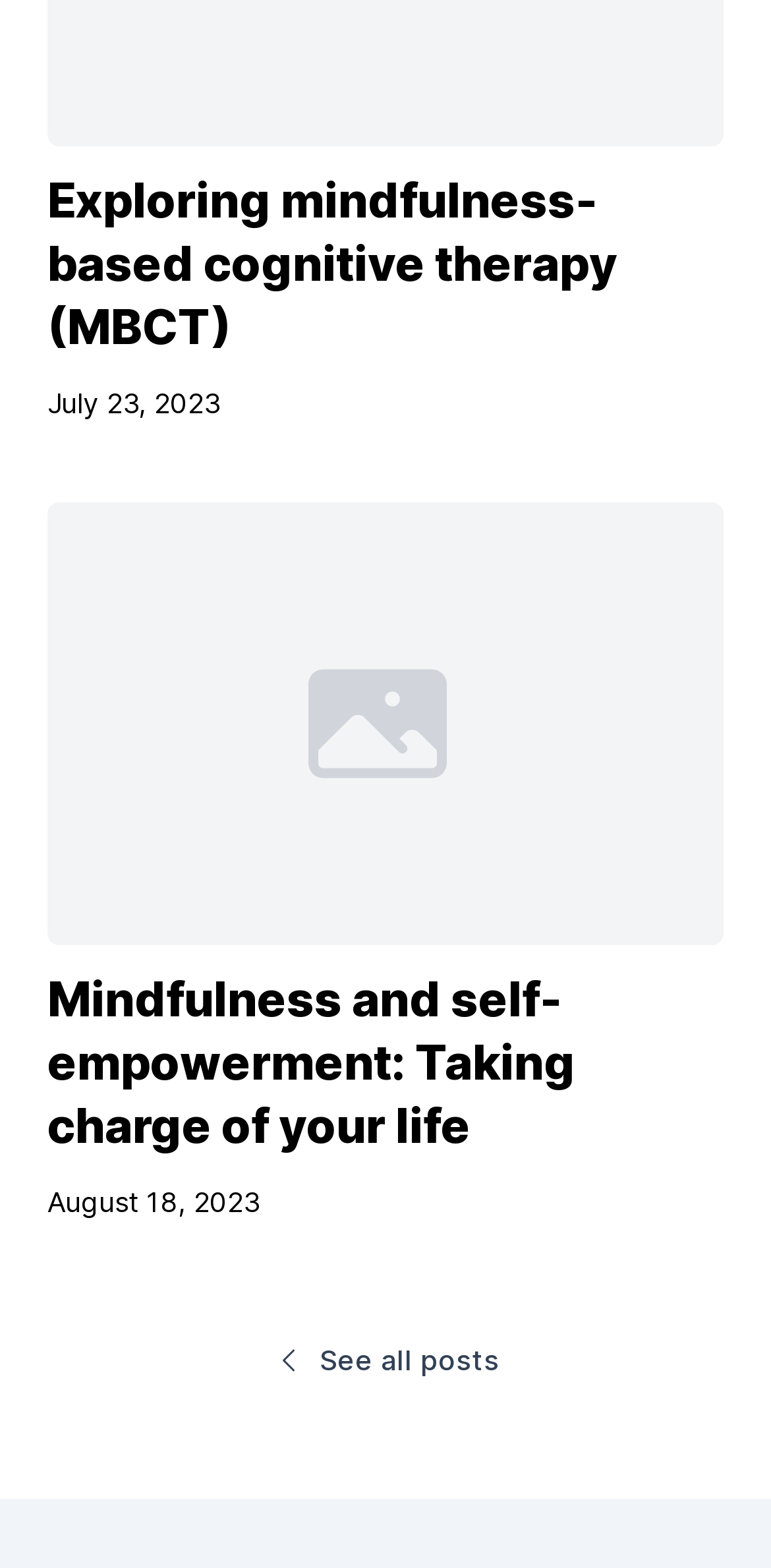Analyze the image and give a detailed response to the question:
What can be done with the 'View Article' link?

The 'View Article' link is associated with the first article, which suggests that clicking on this link will allow the user to view the full article.